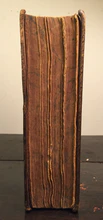What is the publication year of the book?
Please answer the question with a detailed response using the information from the screenshot.

The publication year of the book is mentioned in the caption as 1836, which is a significant detail in understanding the historical context and rarity of the book.